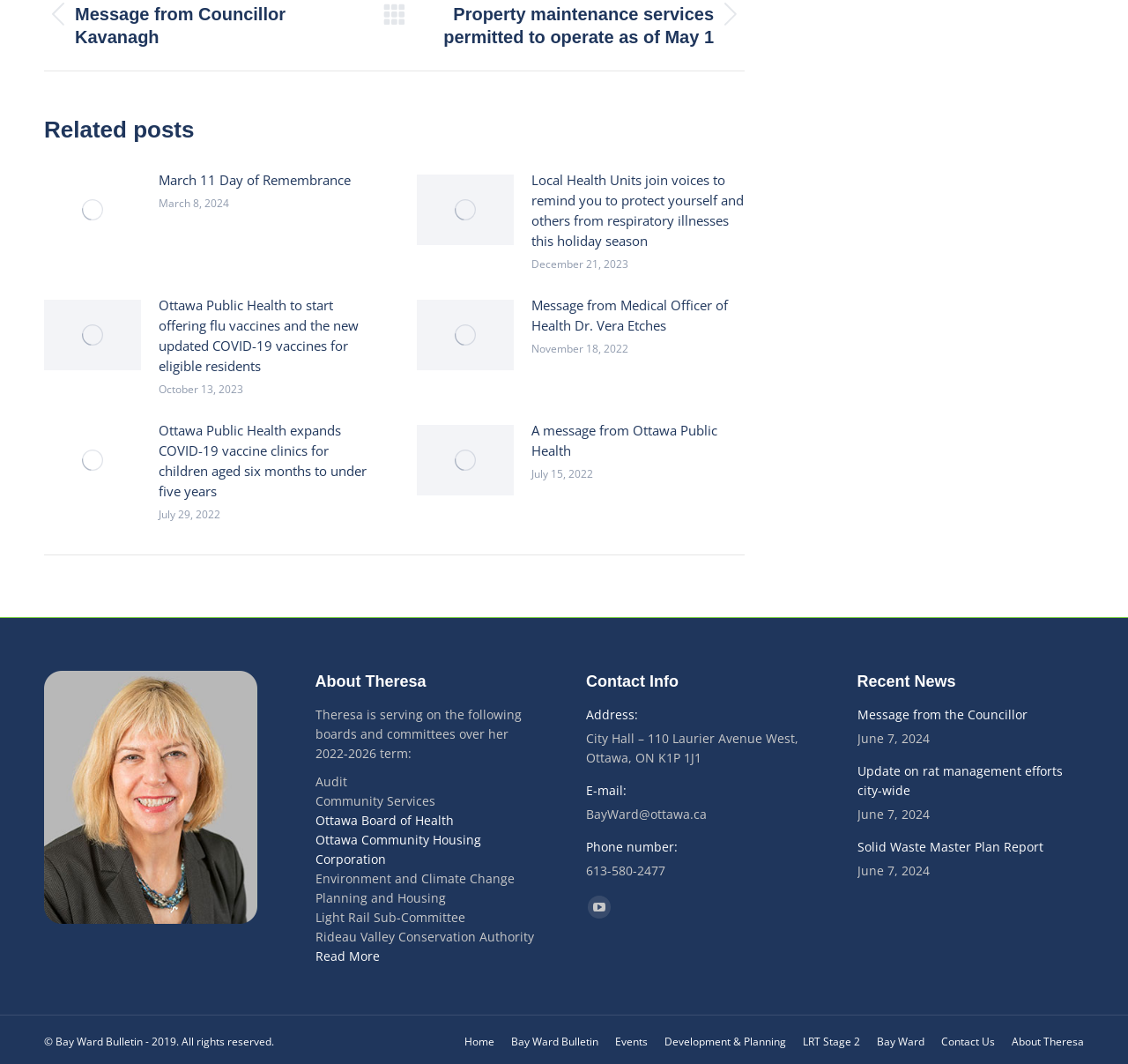Pinpoint the bounding box coordinates of the element that must be clicked to accomplish the following instruction: "Check the recent news". The coordinates should be in the format of four float numbers between 0 and 1, i.e., [left, top, right, bottom].

[0.76, 0.632, 0.847, 0.648]